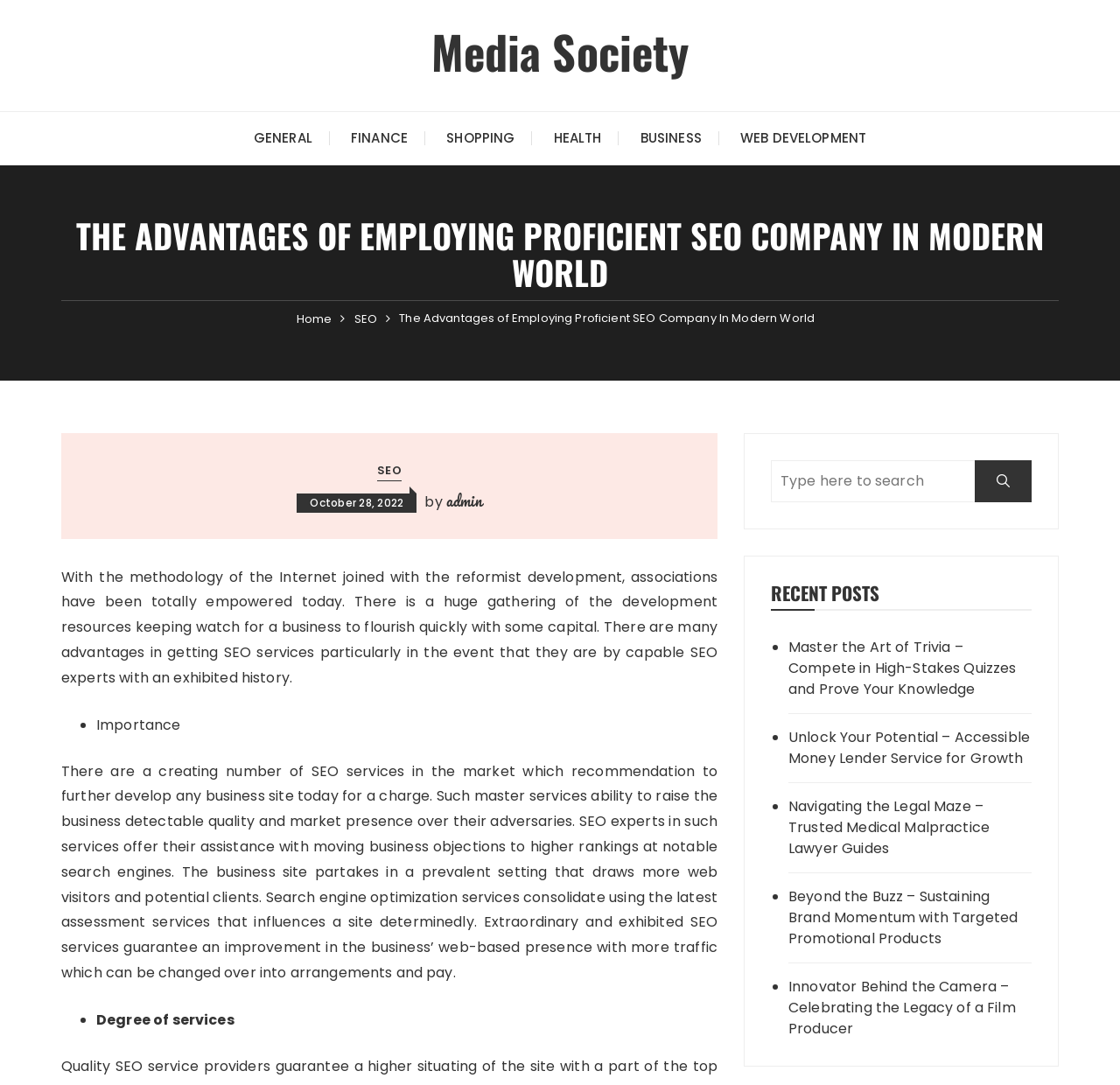Please locate and generate the primary heading on this webpage.

THE ADVANTAGES OF EMPLOYING PROFICIENT SEO COMPANY IN MODERN WORLD